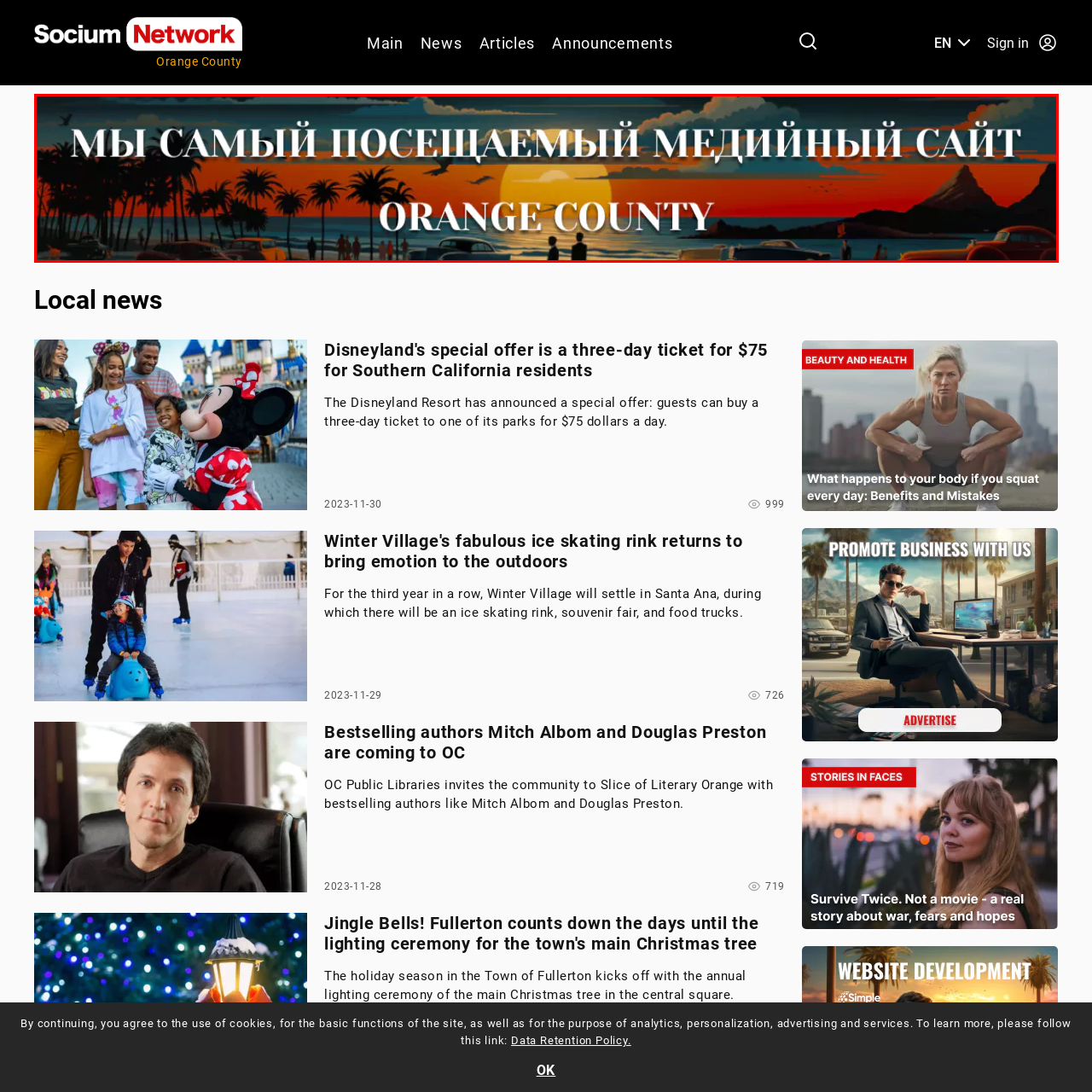Please provide a comprehensive description of the image highlighted by the red bounding box.

This vibrant banner showcases a stunning sunset over a serene beach landscape, embodying the essence of Orange County. The artwork features lush palm trees silhouetted against a dramatic sky filled with rich hues of orange and blue, creating a tranquil yet captivating atmosphere. In bold, elegant font, the text reads "Мы самый посещаемый медийный сайт" (translated as "We are the most visited media site"), followed by "ORANGE COUNTY," emphasizing the region's appeal. This visually striking header not only captures the local charm but also serves as a welcoming introduction to news and events relevant to the community.